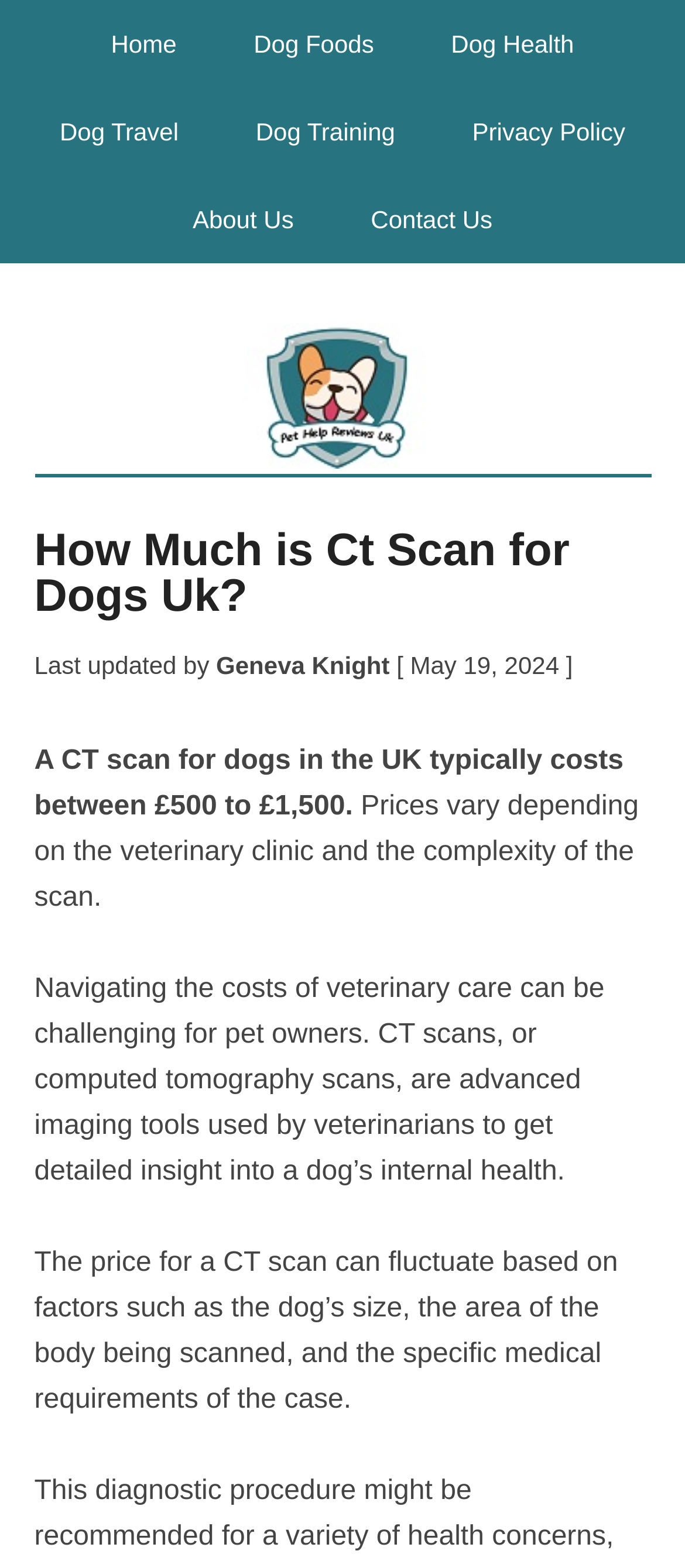Detail the webpage's structure and highlights in your description.

The webpage is about the cost of a CT scan for dogs in the UK. At the top, there is a navigation menu with 7 links, including "Home", "Dog Foods", "Dog Health", "Dog Travel", "Dog Training", "Privacy Policy", and "About Us". Below the navigation menu, there is a link to "Pet Help Reviews UK".

The main content of the webpage is divided into sections. At the top, there is a heading that reads "How Much is Ct Scan for Dogs Uk?". Below the heading, there is information about the last update, including the name "Geneva Knight" and the date "May 19, 2024".

The main content starts with a paragraph that states the typical cost of a CT scan for dogs in the UK, which is between £500 to £1,500. The next paragraph explains that prices vary depending on the veterinary clinic and the complexity of the scan. 

Further down, there is a longer paragraph that explains the purpose of CT scans in veterinary care and how they can provide detailed insight into a dog's internal health. The final paragraph discusses the factors that affect the price of a CT scan, including the dog's size, the area of the body being scanned, and the specific medical requirements of the case.